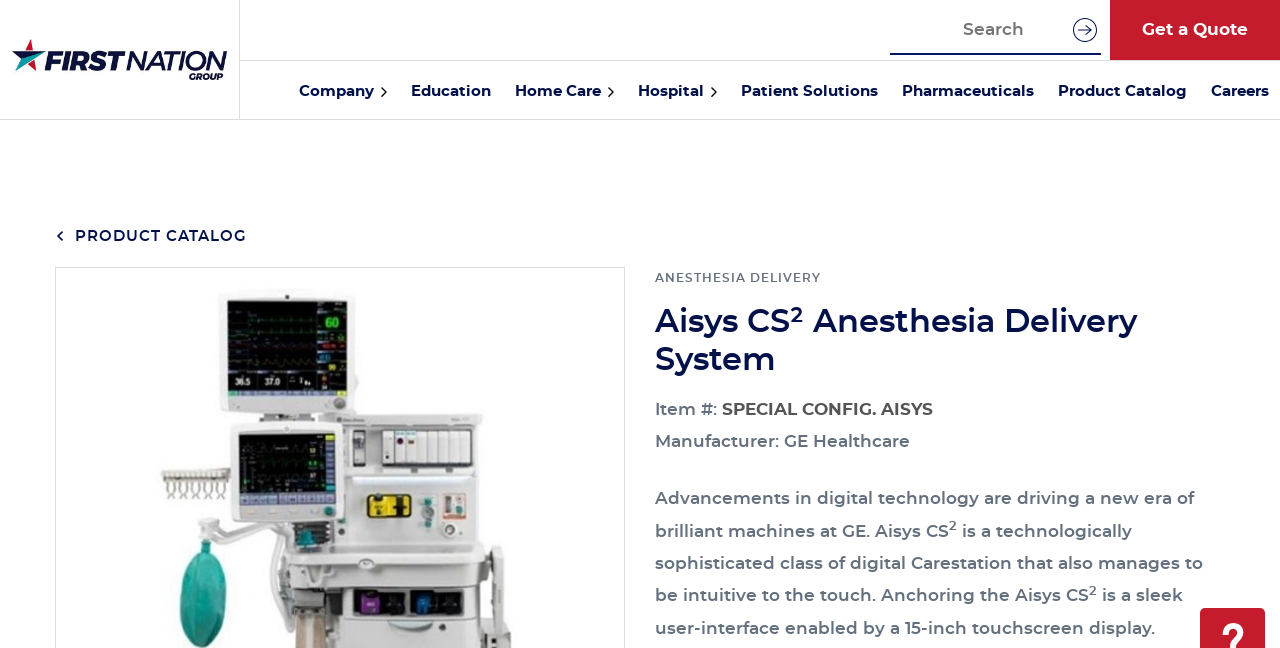Please specify the bounding box coordinates of the element that should be clicked to execute the given instruction: 'Search for something'. Ensure the coordinates are four float numbers between 0 and 1, expressed as [left, top, right, bottom].

[0.695, 0.009, 0.86, 0.084]